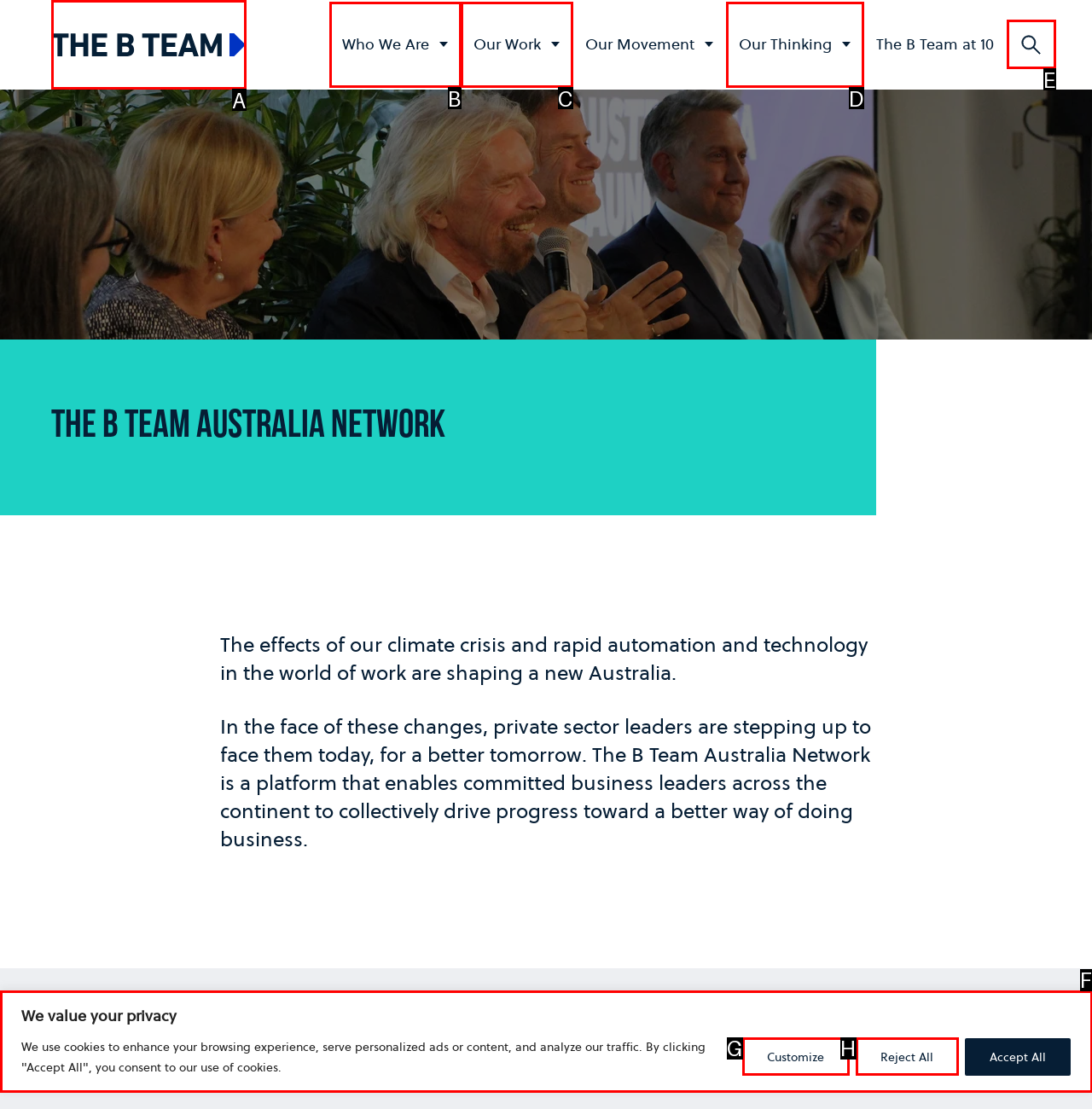Identify the HTML element I need to click to complete this task: Click the 'Our Thinking' button Provide the option's letter from the available choices.

D